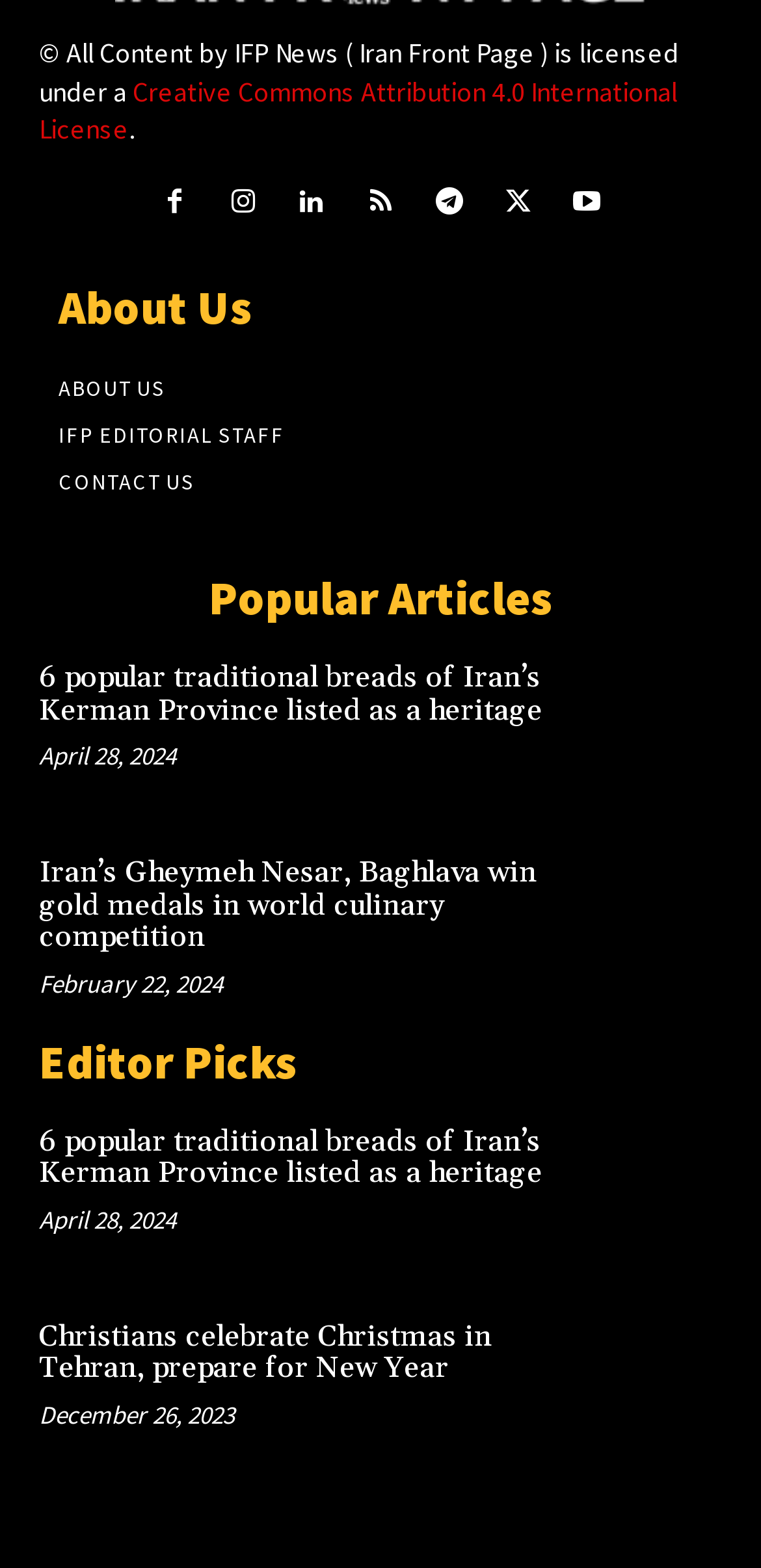How many main sections are available on the webpage?
Look at the screenshot and provide an in-depth answer.

The webpage has three main sections: About Us, Popular Articles, and Editor Picks. These sections are indicated by the heading elements with the texts 'About Us', 'Popular Articles', and 'Editor Picks', respectively.